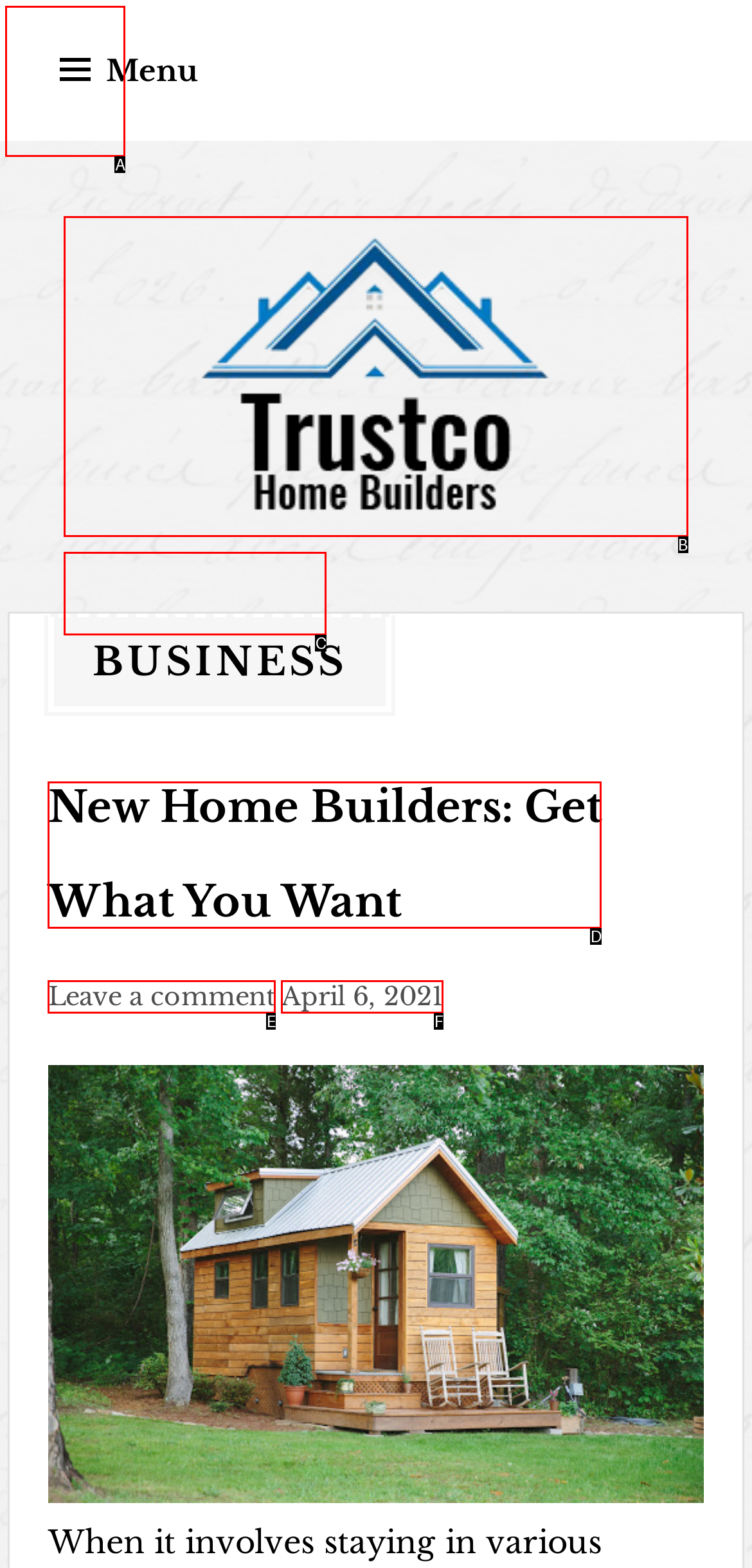From the choices provided, which HTML element best fits the description: parent_node: Trustco? Answer with the appropriate letter.

B